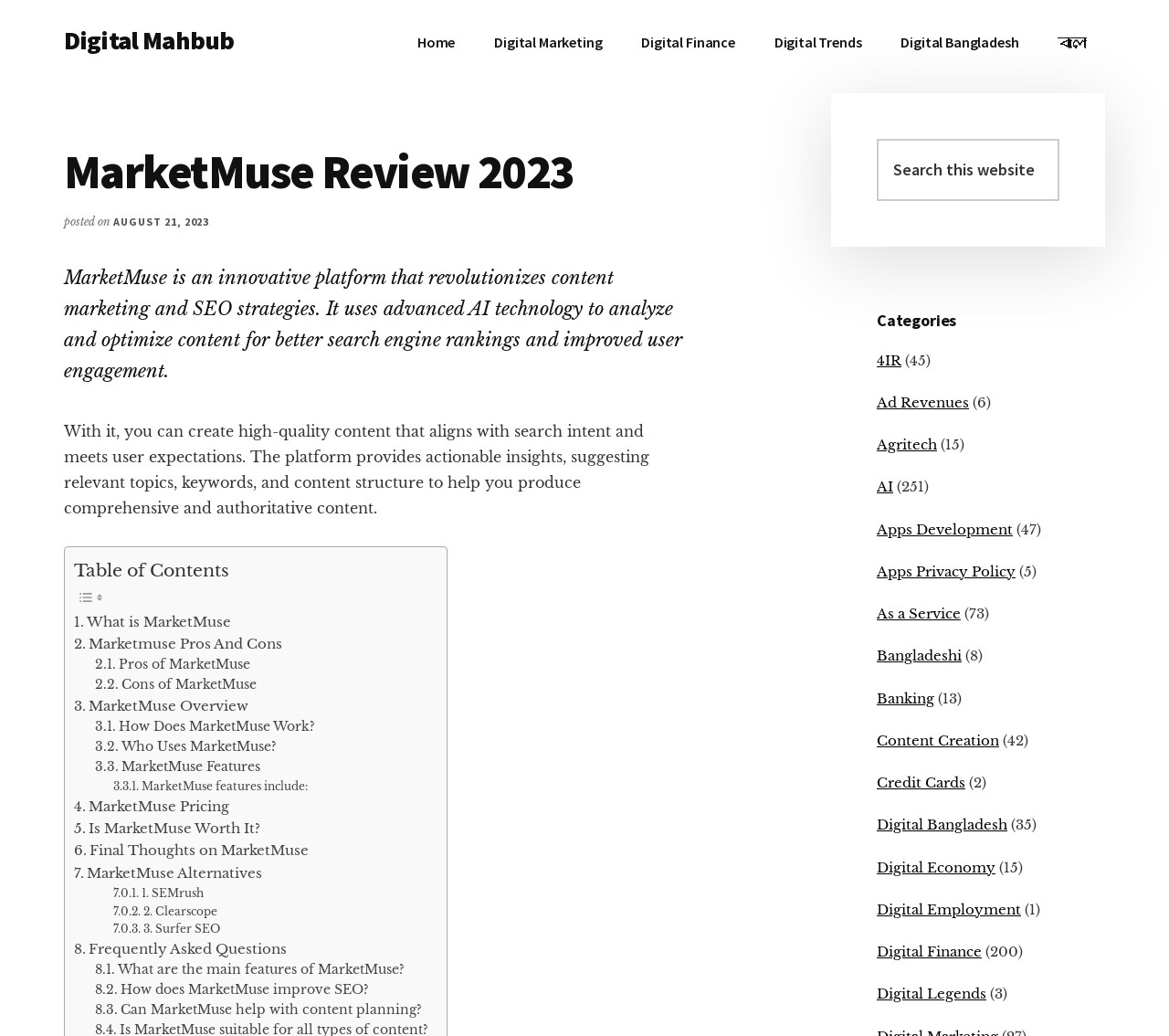What is the topic of the article?
Using the information from the image, answer the question thoroughly.

I found the answer by examining the heading element with the text 'MarketMuse Review 2023' at the top of the webpage, which suggests that the article is a review of MarketMuse.